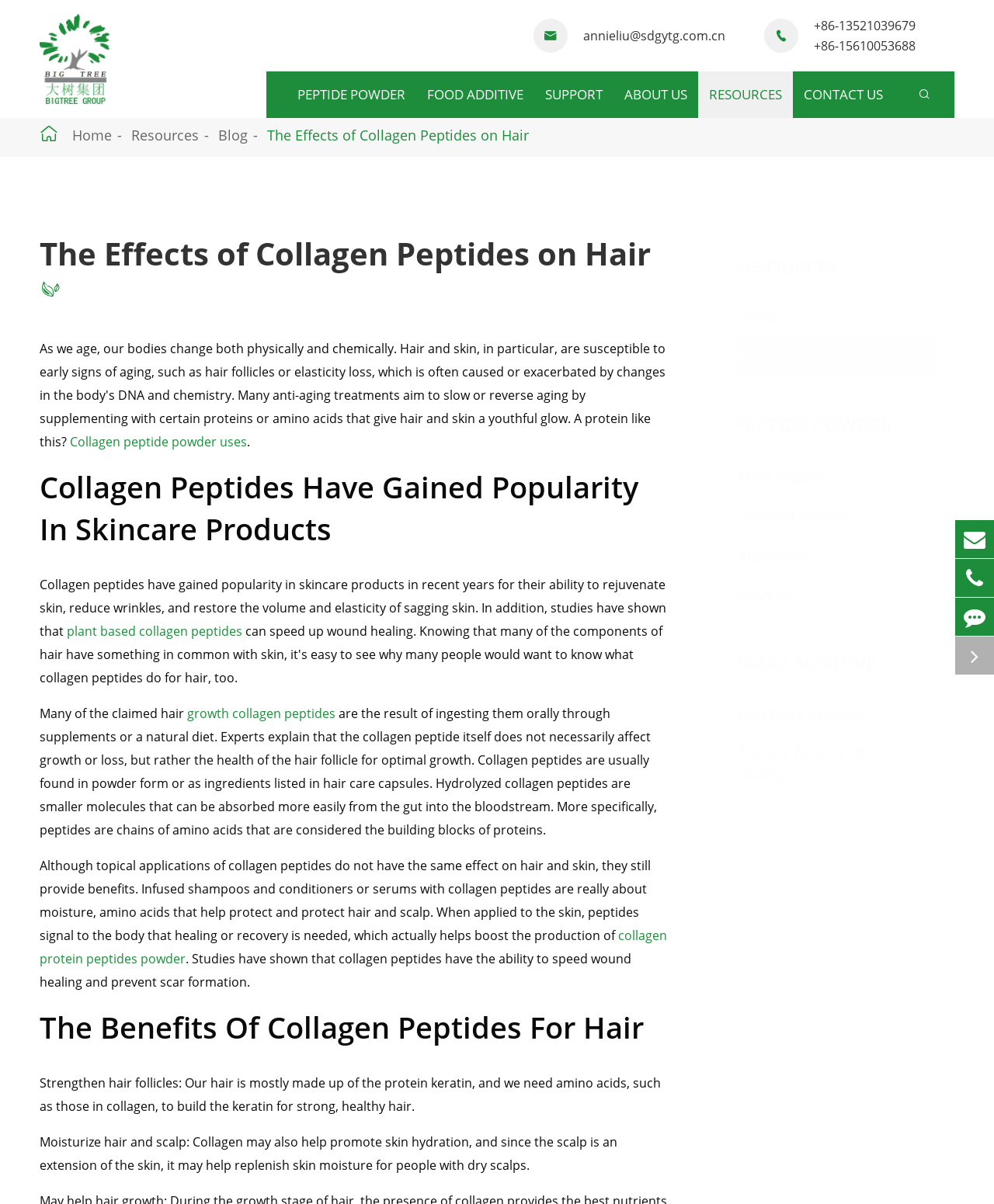Provide the bounding box coordinates of the section that needs to be clicked to accomplish the following instruction: "Contact us."

[0.797, 0.059, 0.899, 0.098]